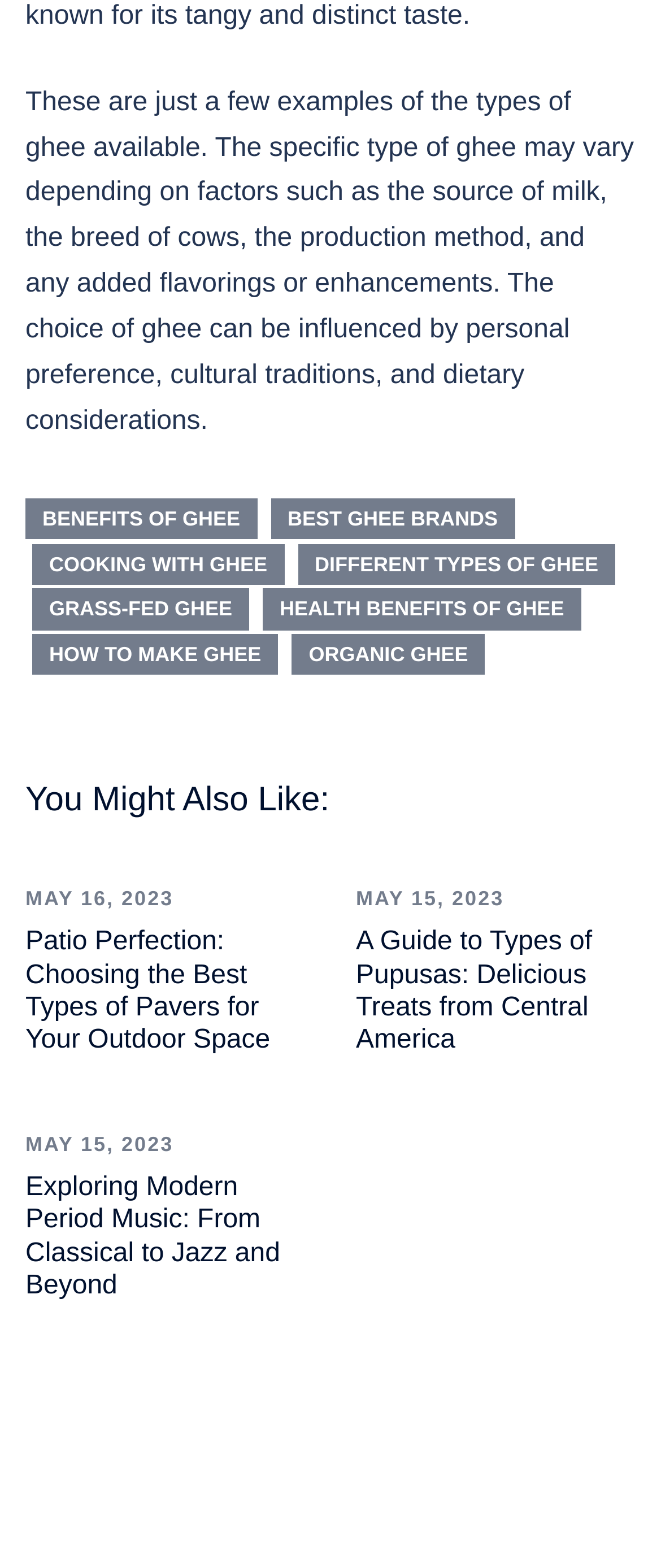How many time elements are there?
Using the visual information, reply with a single word or short phrase.

3